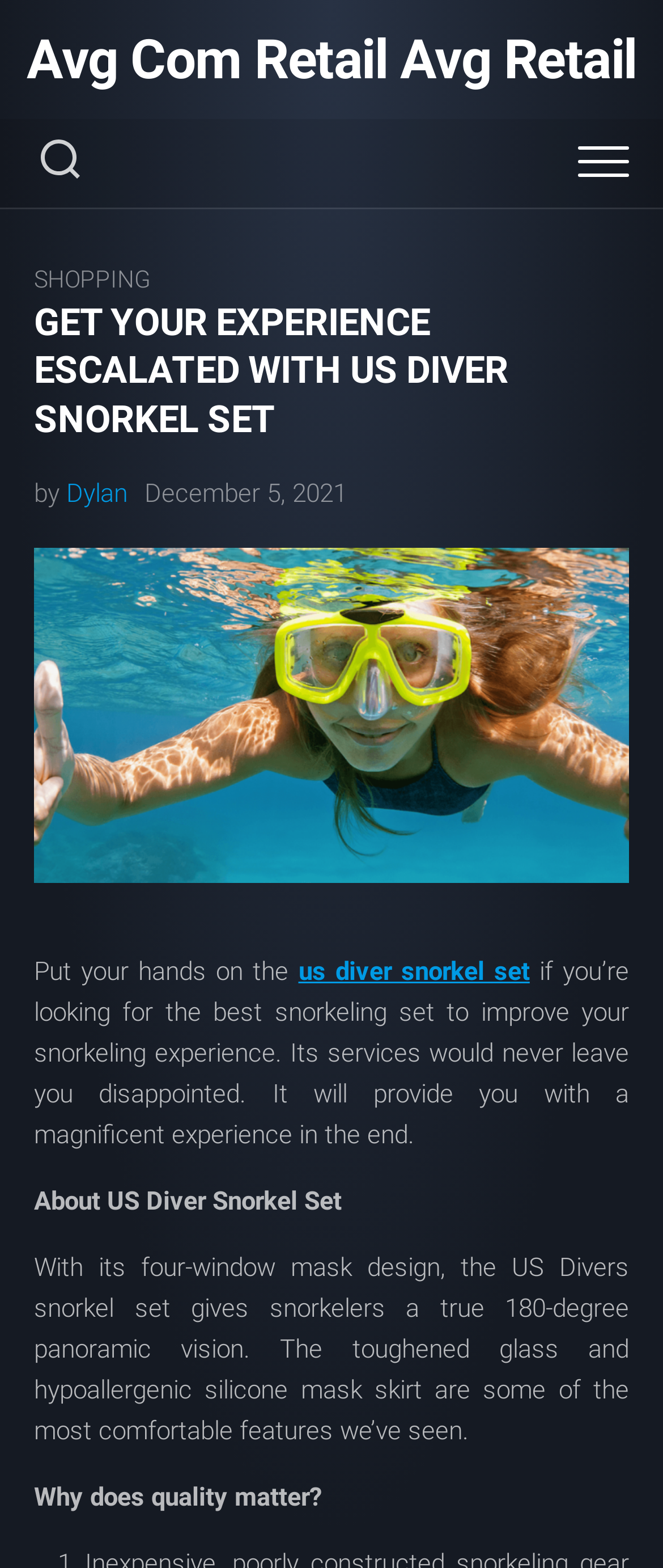What is the name of the snorkeling set?
Using the image, elaborate on the answer with as much detail as possible.

I found the answer by looking at the image description and the text surrounding it, which mentions 'us diver snorkel set' as the name of the snorkeling set.